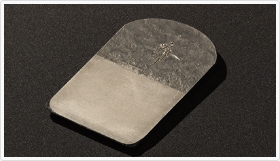Use a single word or phrase to answer the question: 
What is the purpose of the dark, neutral backdrop?

To enhance elegance